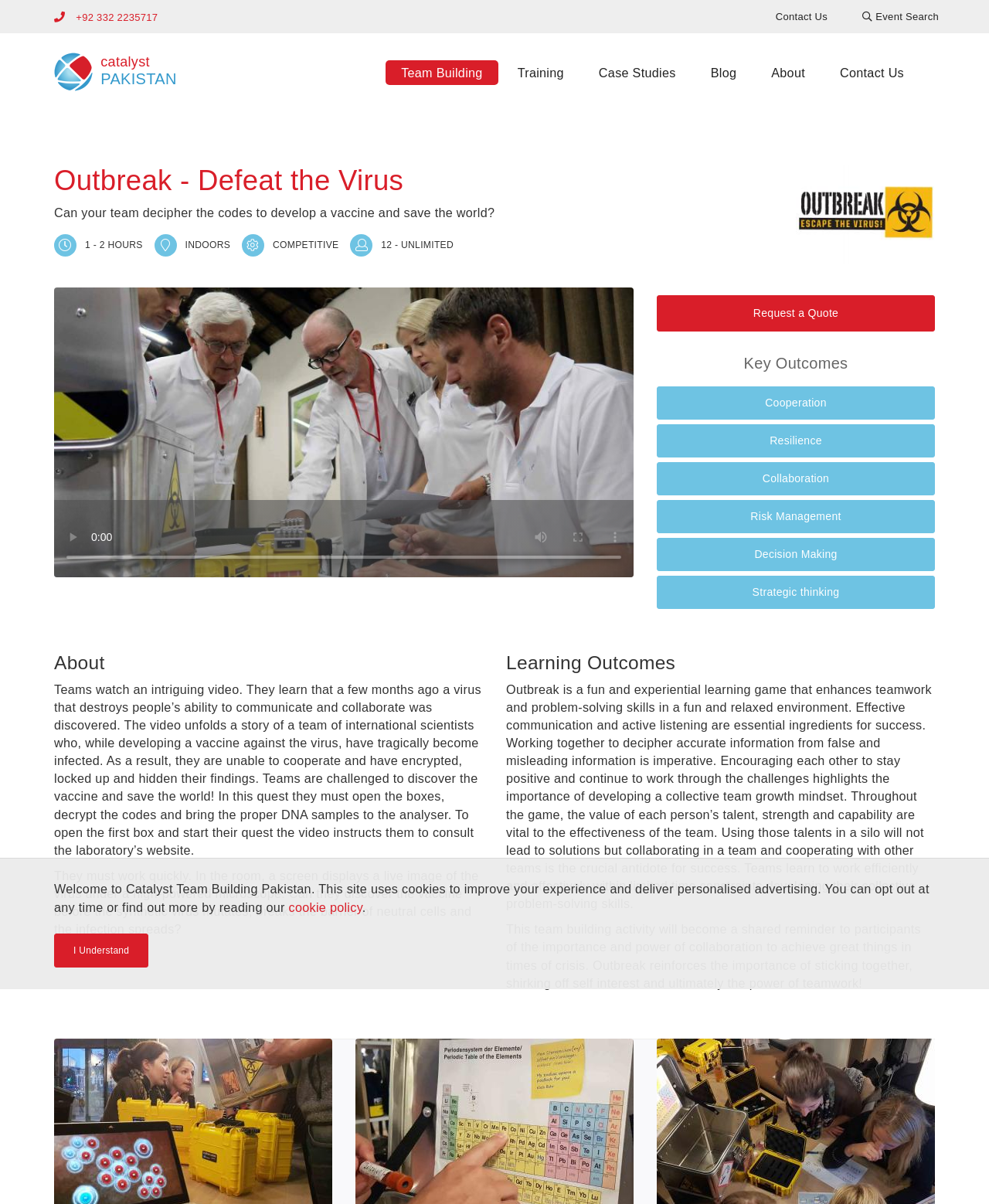What is the duration of the activity?
Respond with a short answer, either a single word or a phrase, based on the image.

1 - 2 hours